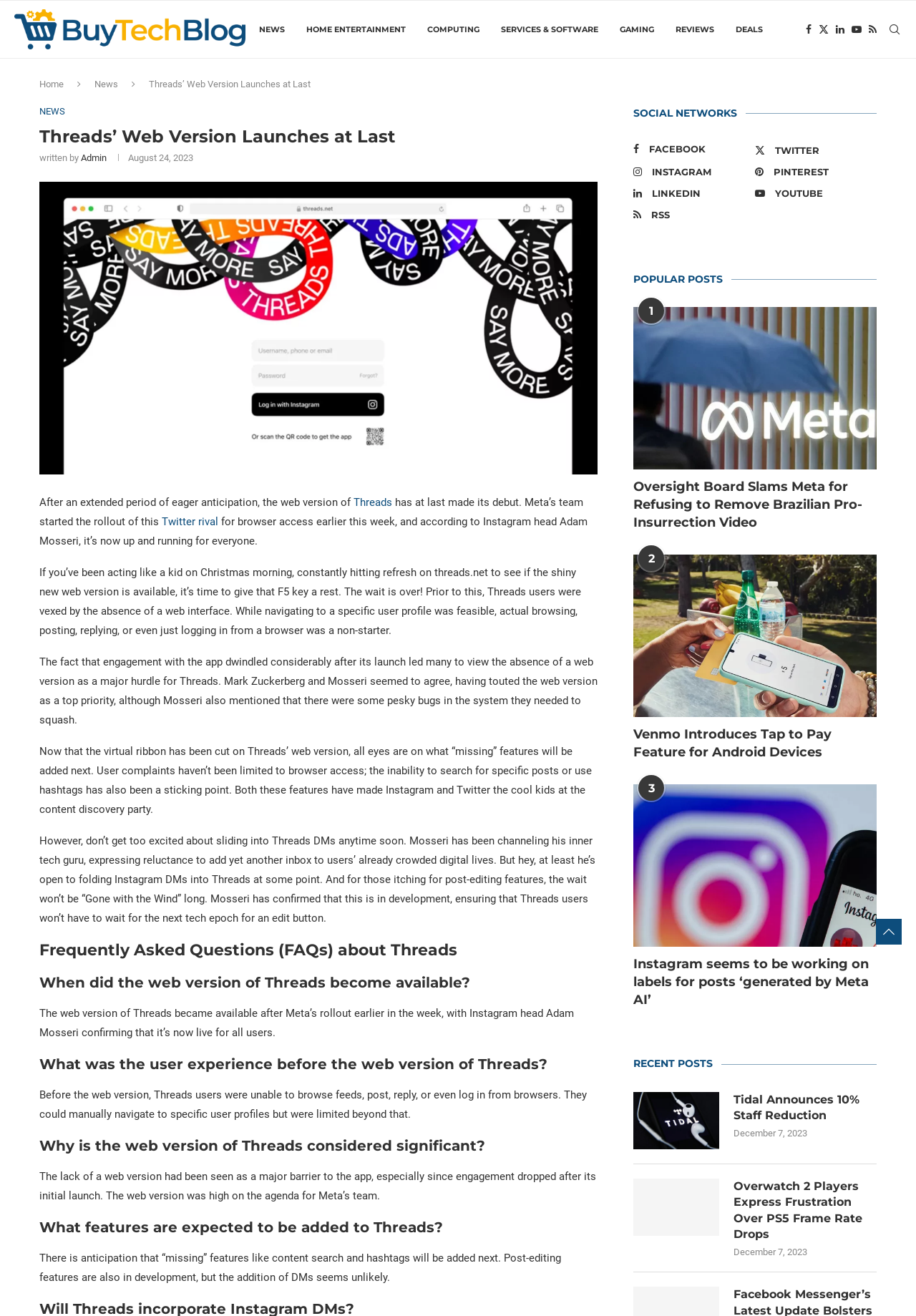Determine the bounding box coordinates of the UI element that matches the following description: "Current & Past Projects". The coordinates should be four float numbers between 0 and 1 in the format [left, top, right, bottom].

None